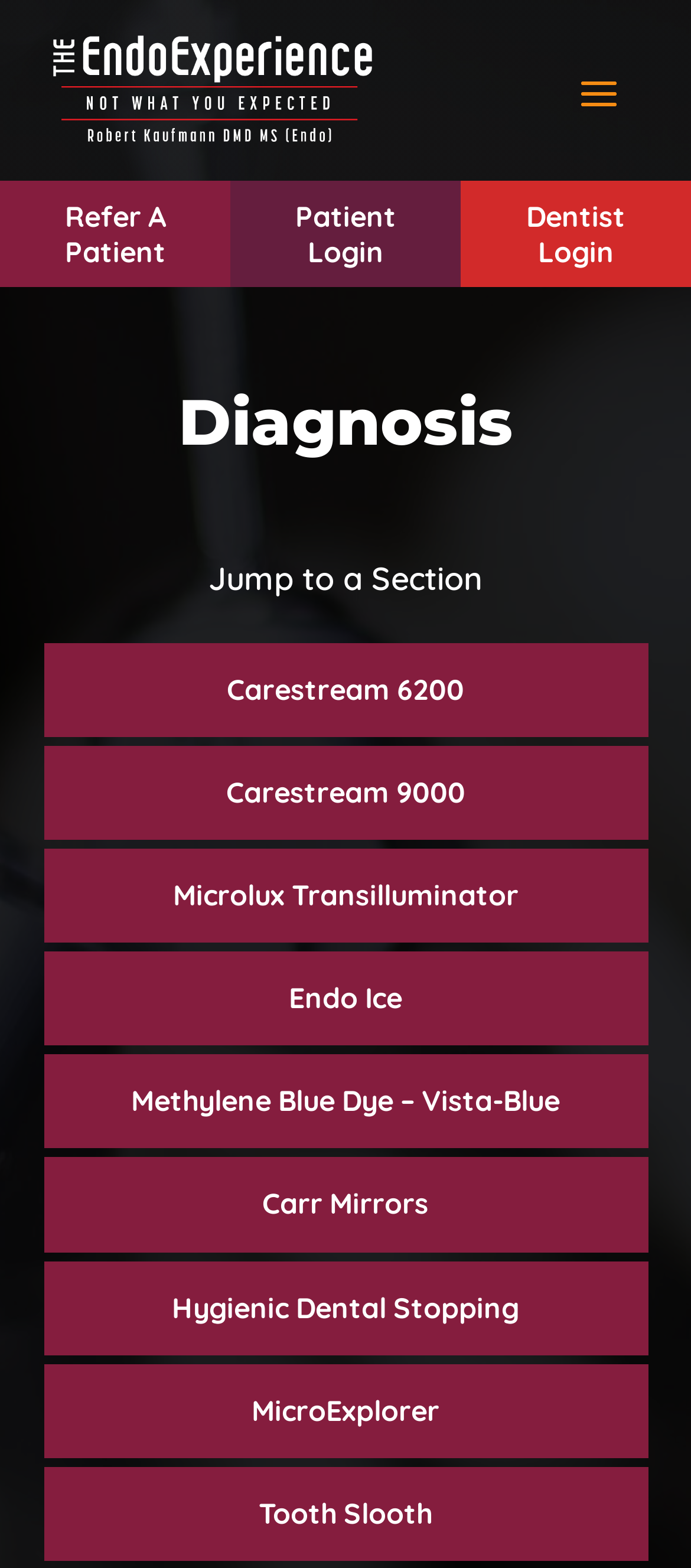Can you identify the bounding box coordinates of the clickable region needed to carry out this instruction: 'Click on Refer A Patient'? The coordinates should be four float numbers within the range of 0 to 1, stated as [left, top, right, bottom].

[0.0, 0.115, 0.333, 0.183]